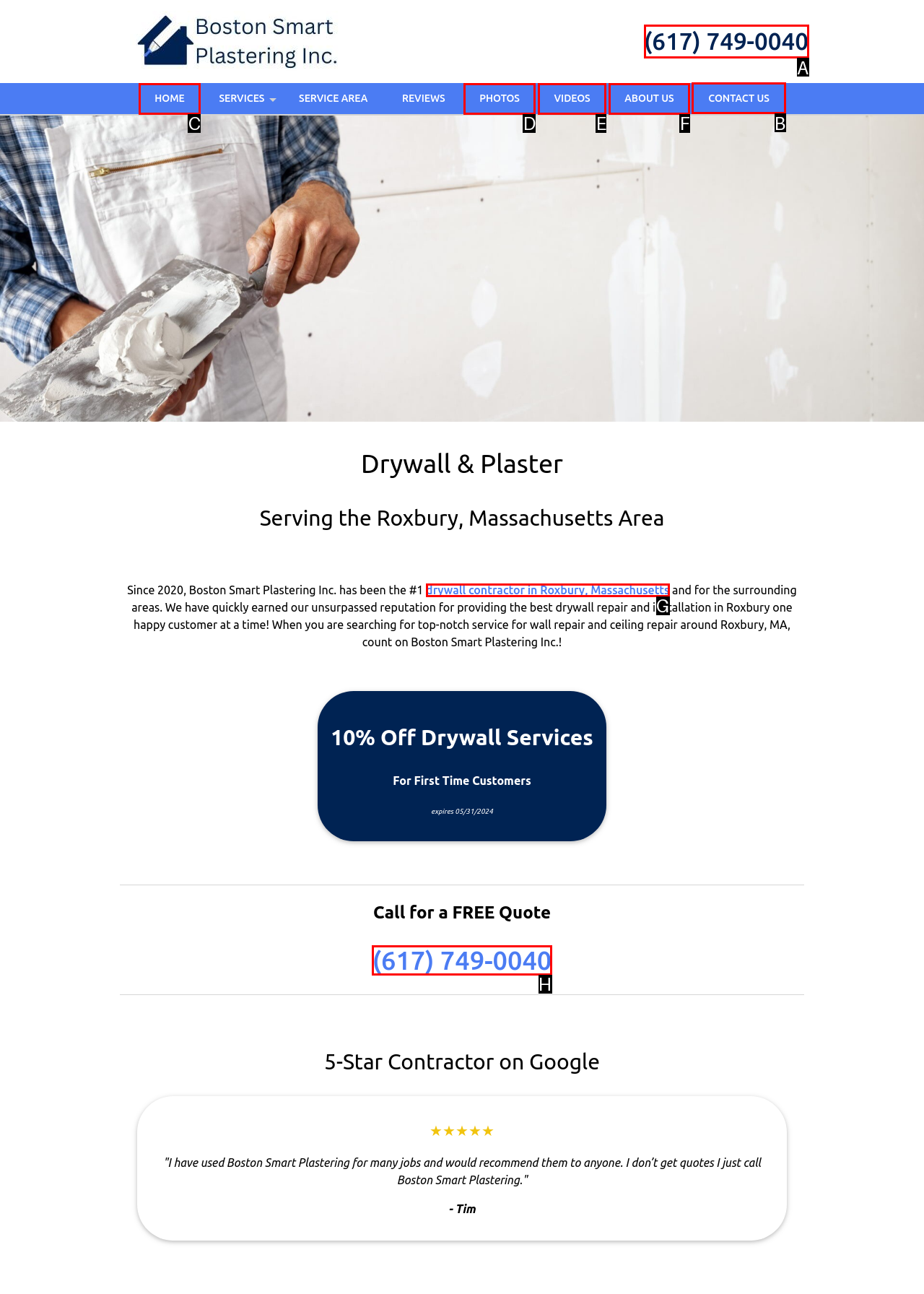Tell me which one HTML element I should click to complete the following task: Contact US
Answer with the option's letter from the given choices directly.

B